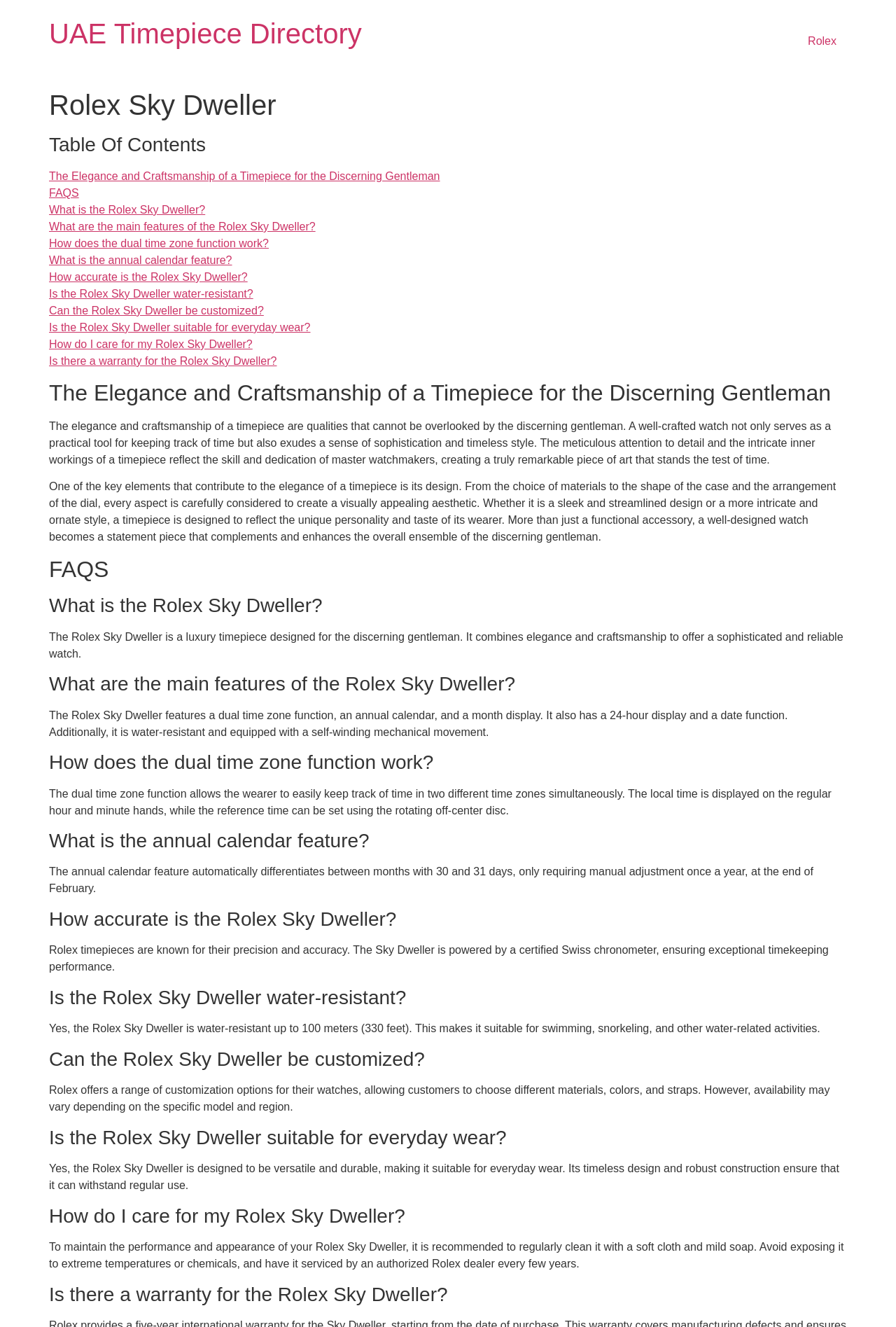Please provide a brief answer to the question using only one word or phrase: 
What is recommended for maintaining the performance of the Rolex Sky Dweller?

Regular cleaning and servicing